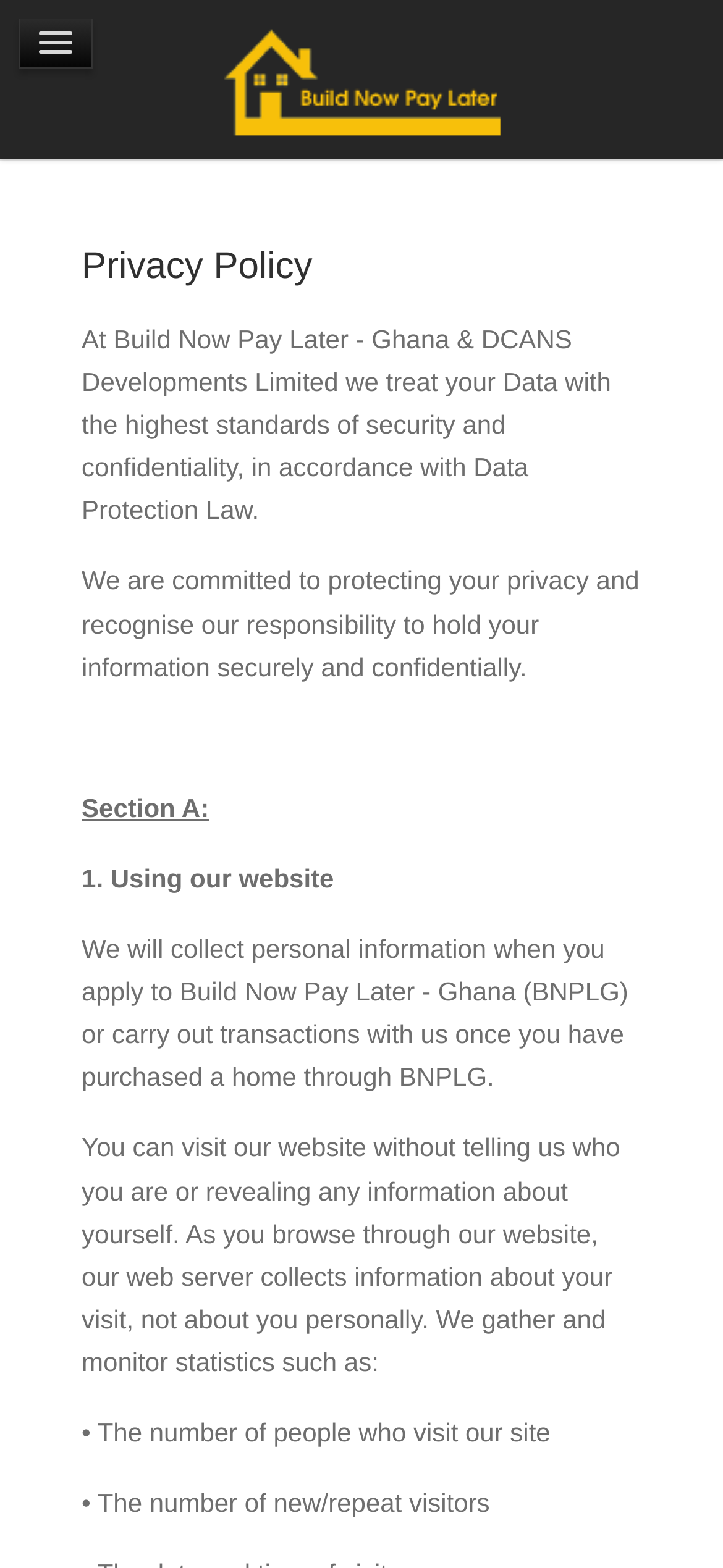What is the purpose of the privacy policy?
Refer to the image and answer the question using a single word or phrase.

To protect user data